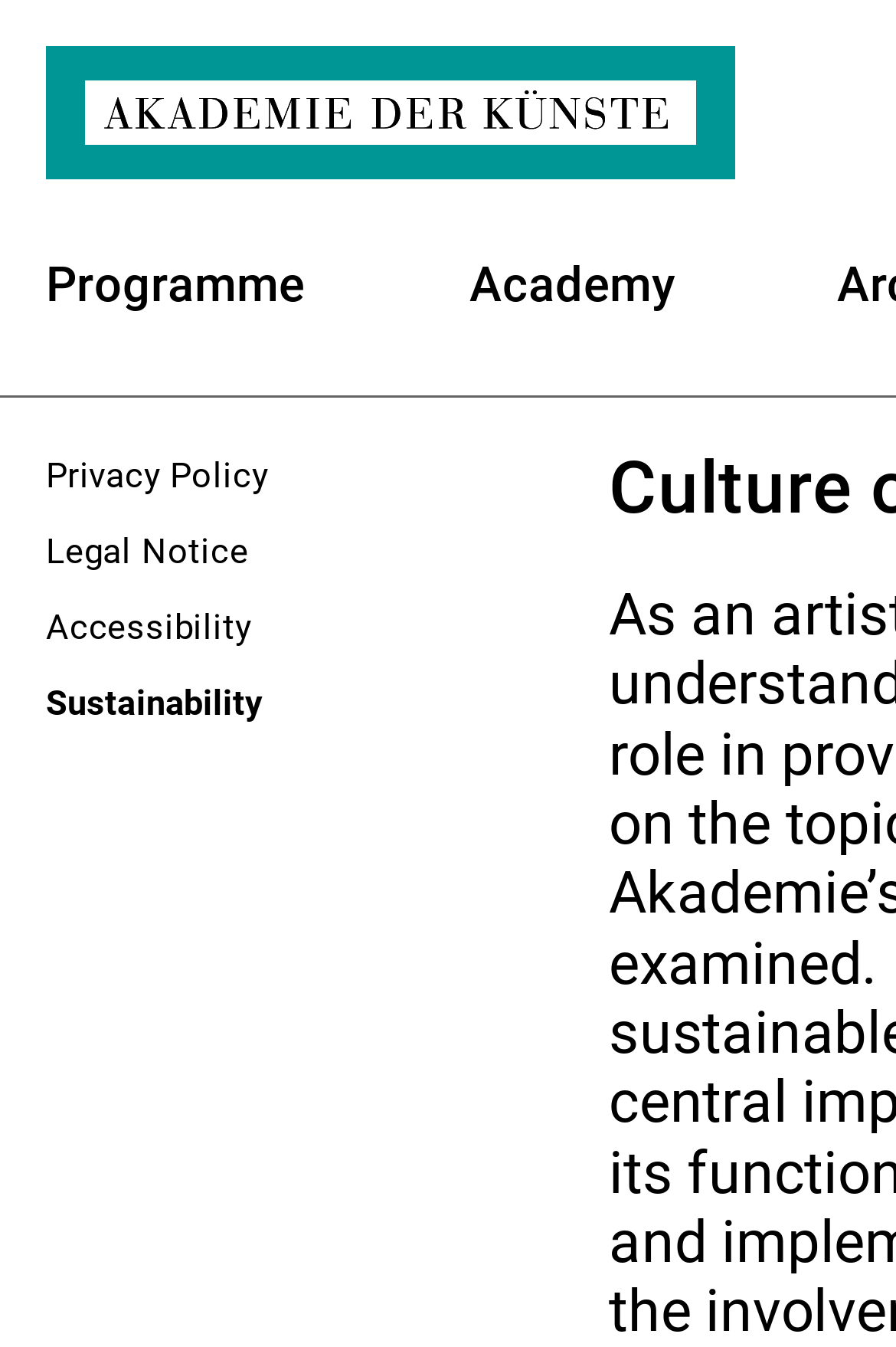Create a detailed narrative describing the layout and content of the webpage.

The webpage is titled "Culture of Sustainability" and appears to be related to the Akademie der Künste, Berlin. At the top, there are three main links: "Akademie der Künste" on the left, "Programme" in the middle, and "Academy" on the right. 

Below these main links, there is a section with four links: "Privacy Policy", "Legal Notice", "Accessibility", and "Sustainability", all aligned to the left.